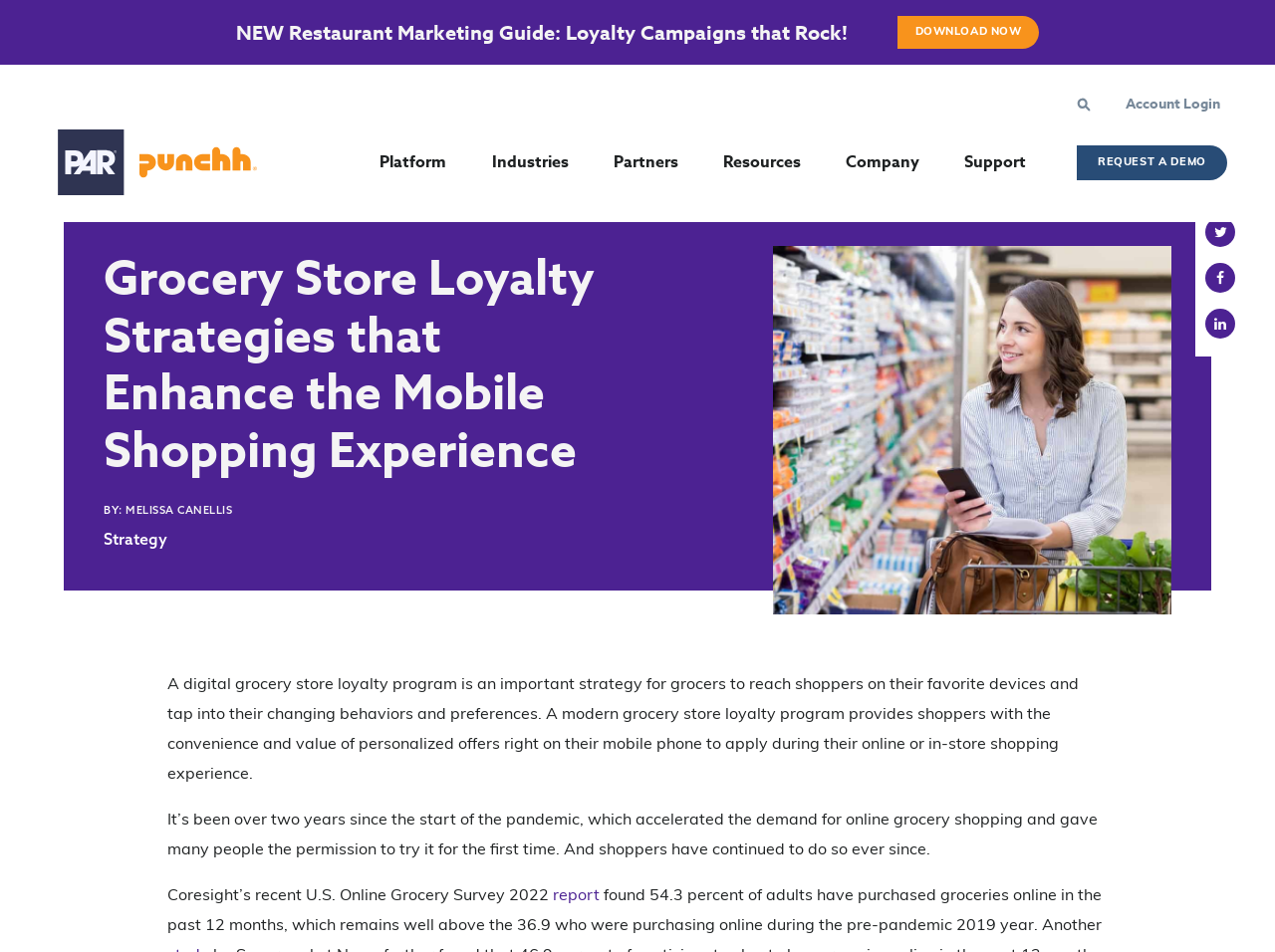Please locate the bounding box coordinates of the region I need to click to follow this instruction: "Log in to your account".

[0.883, 0.098, 0.957, 0.121]